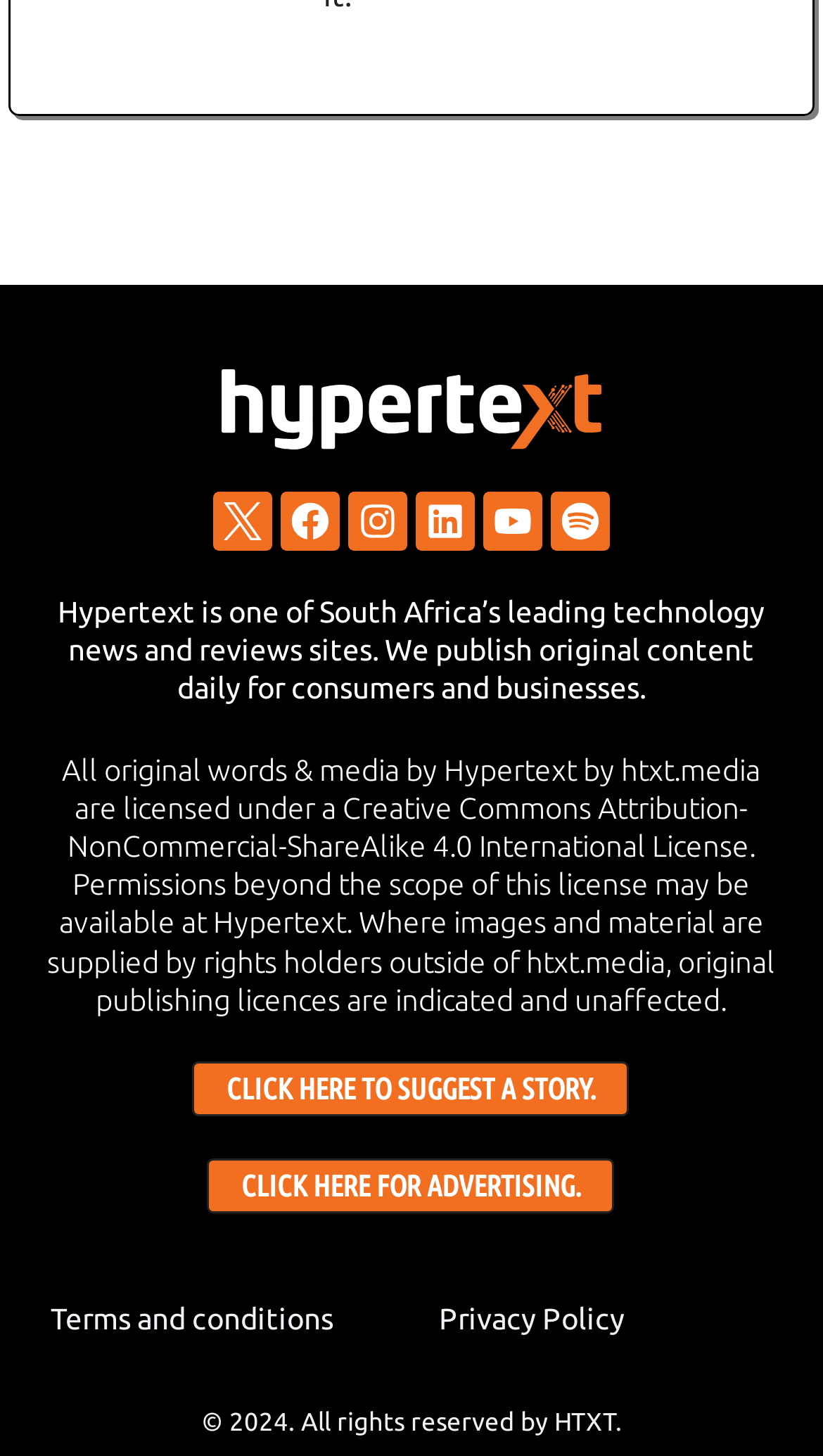What is the name of the technology news and reviews site?
Respond to the question with a well-detailed and thorough answer.

The answer can be found in the StaticText element with the text 'Hypertext is one of South Africa’s leading technology news and reviews sites.' which indicates that the website is Hypertext.